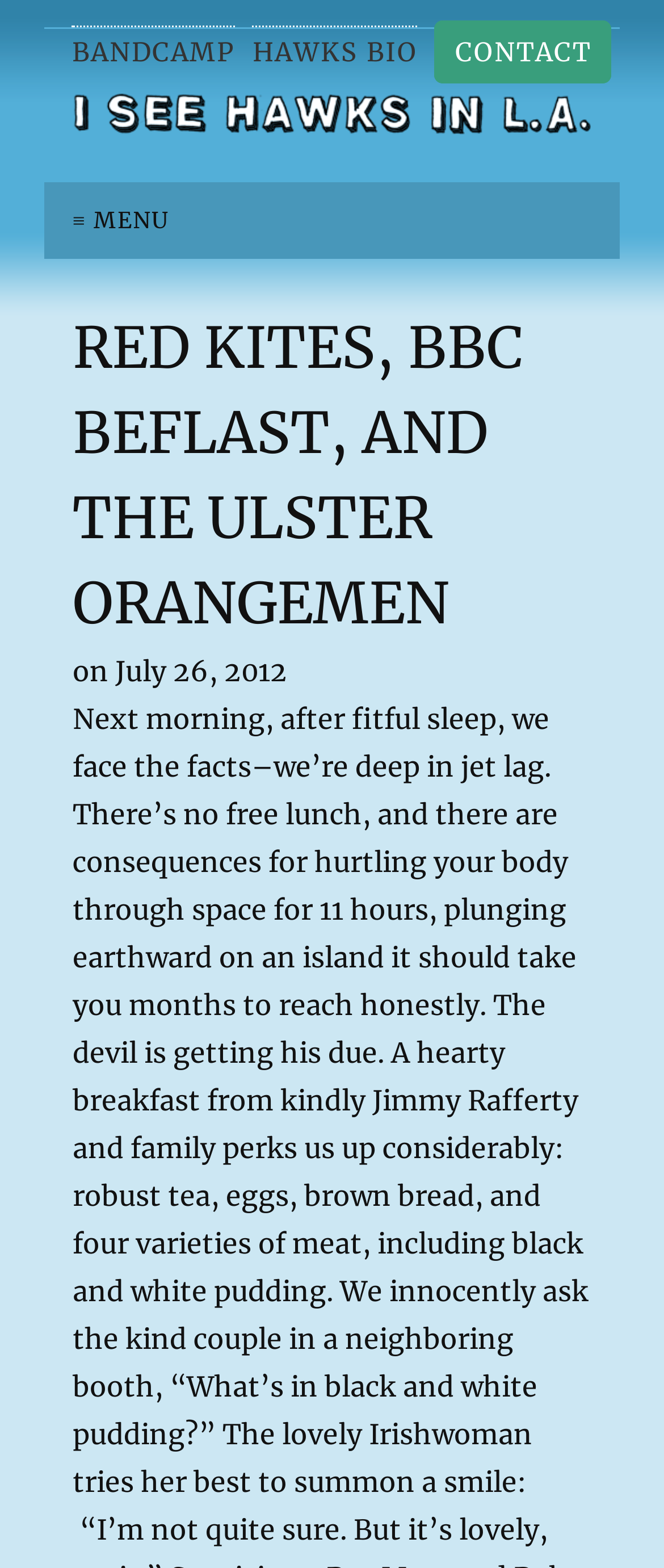What is the name of the band?
From the screenshot, provide a brief answer in one word or phrase.

I See Hawks in L.A.